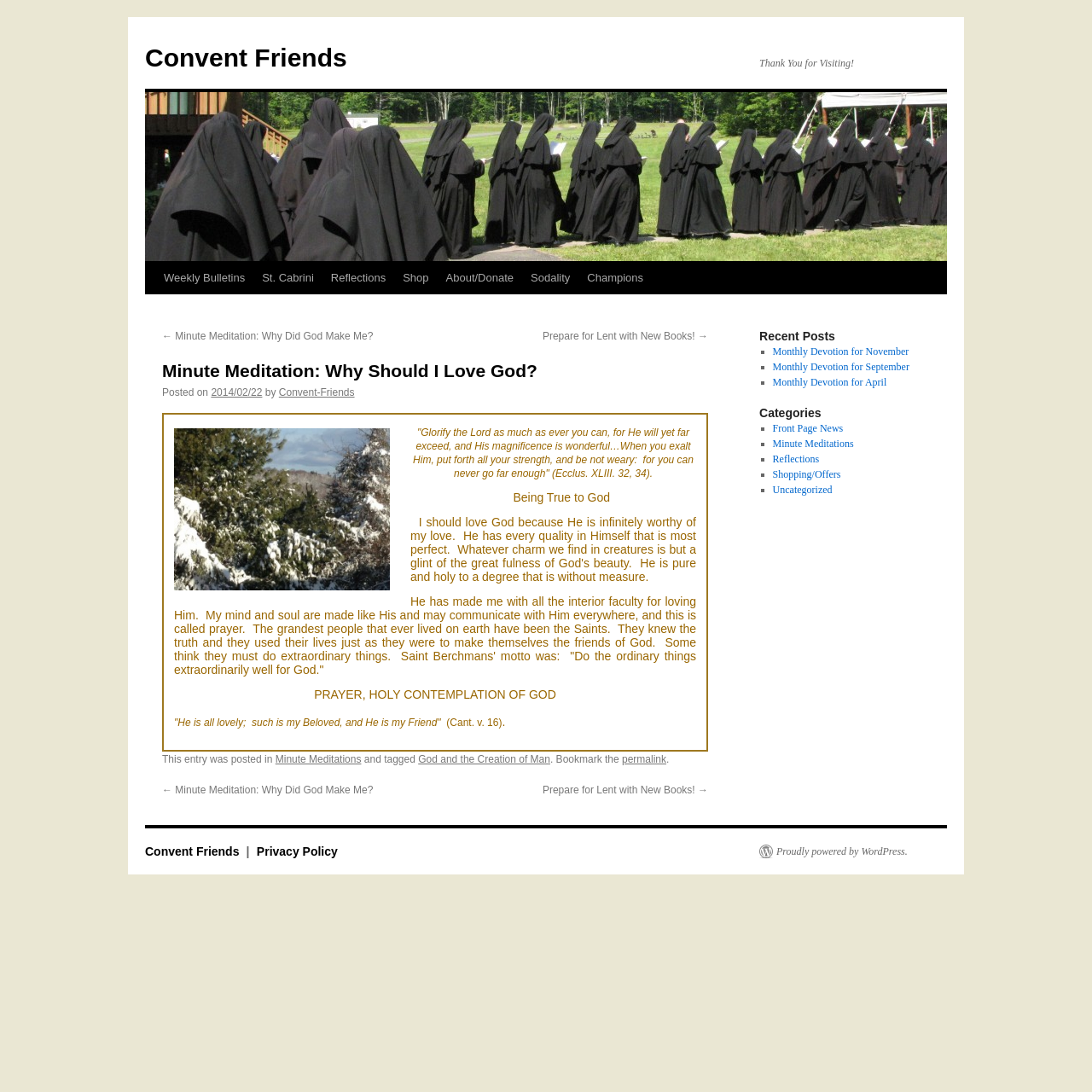Identify the bounding box of the HTML element described here: "Minute Meditations". Provide the coordinates as four float numbers between 0 and 1: [left, top, right, bottom].

[0.707, 0.401, 0.782, 0.412]